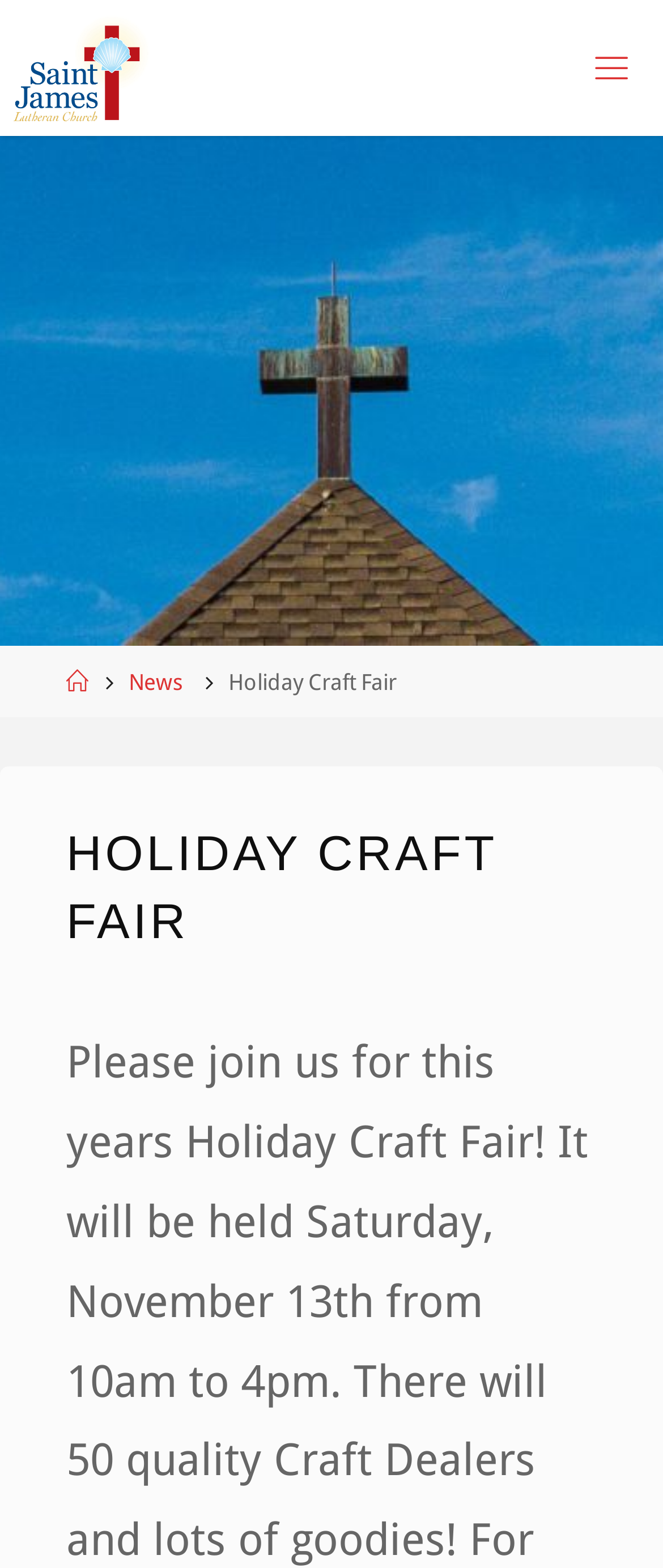What is the theme of the event?
Look at the image and answer the question using a single word or phrase.

Holiday Craft Fair